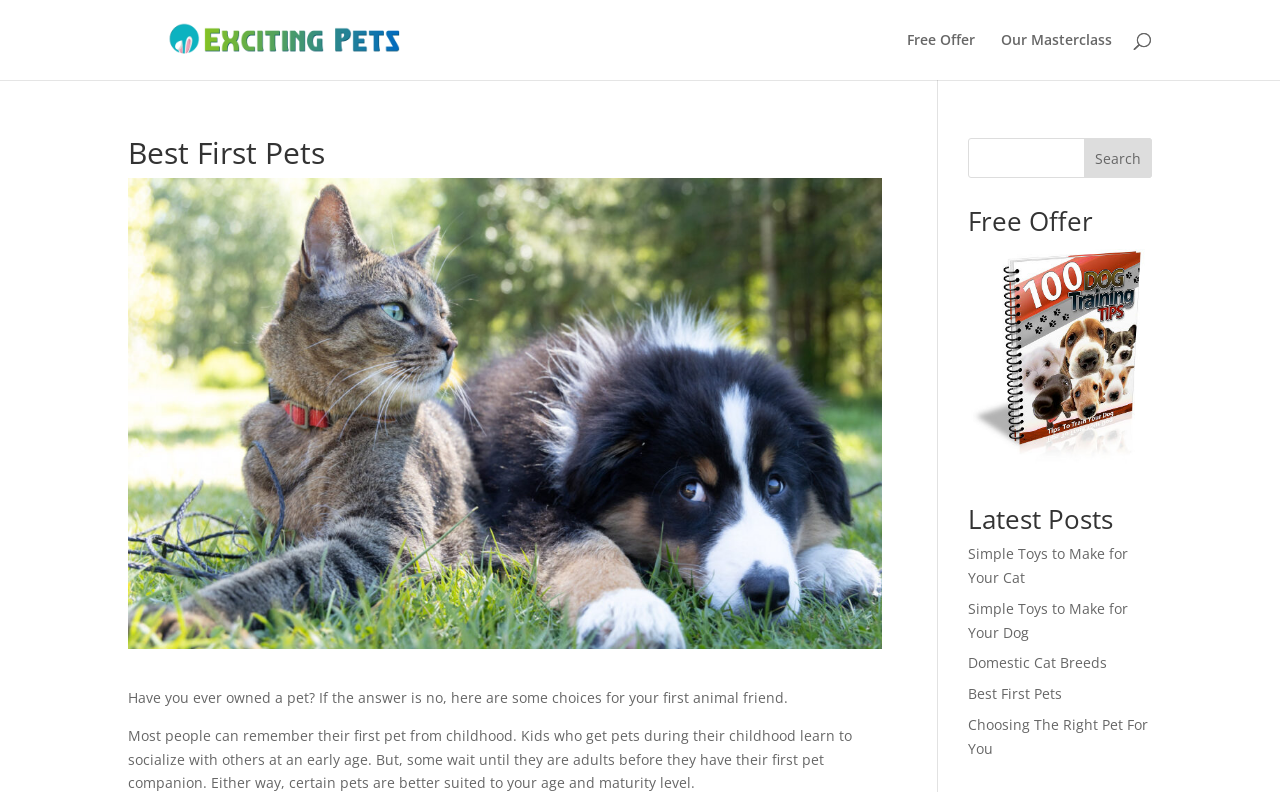Please locate the UI element described by "alt="Free Guide!"" and provide its bounding box coordinates.

[0.756, 0.574, 0.9, 0.598]